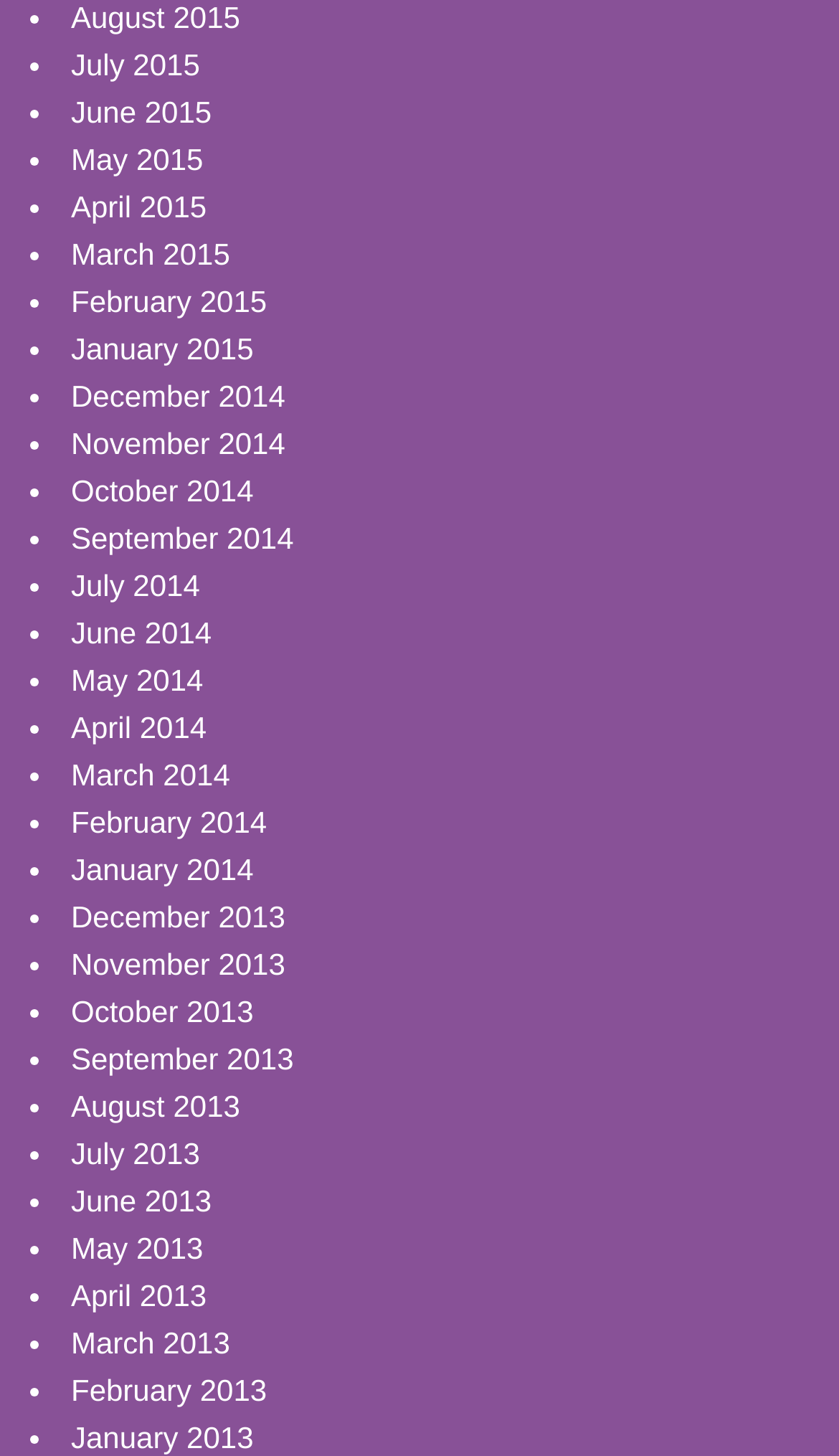Using the details from the image, please elaborate on the following question: How many months are listed on this webpage?

I counted the number of links on the webpage, each representing a month, and found 24 links.